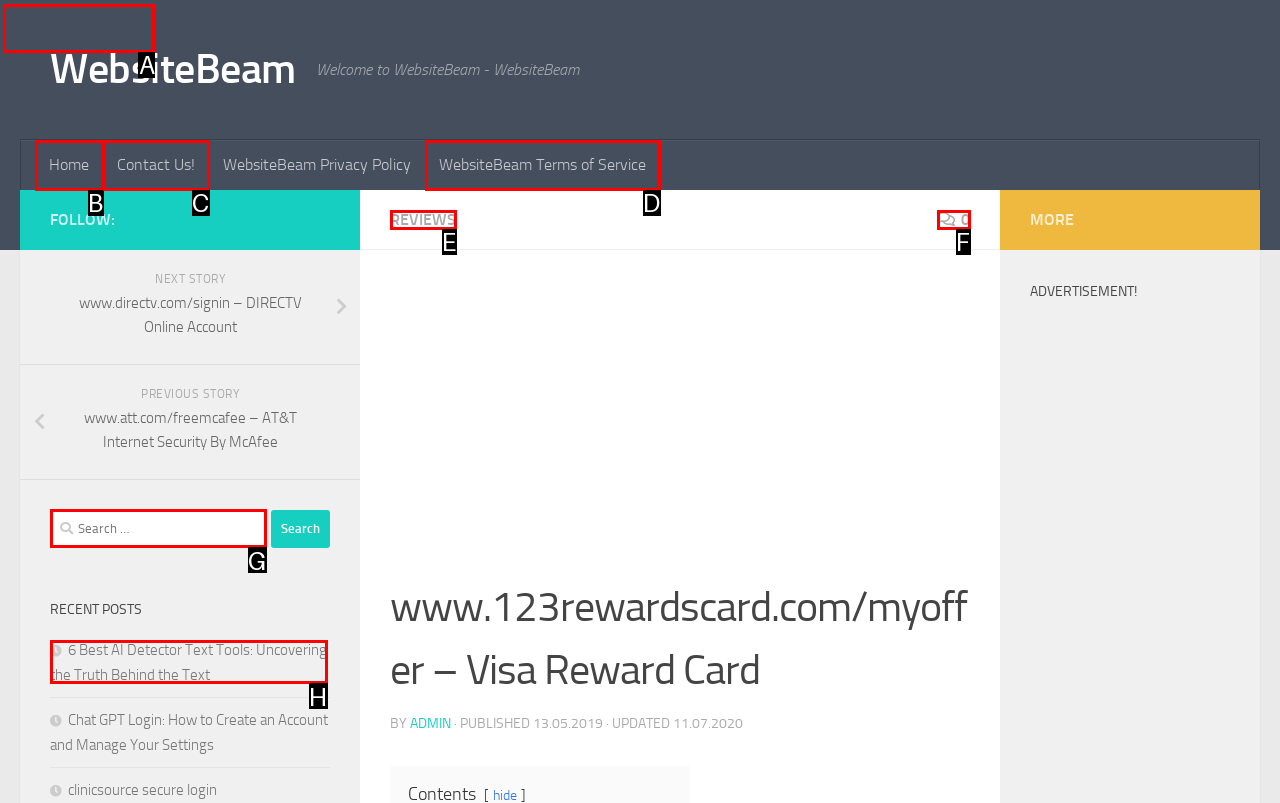Select the HTML element that needs to be clicked to perform the task: Skip to content. Reply with the letter of the chosen option.

A